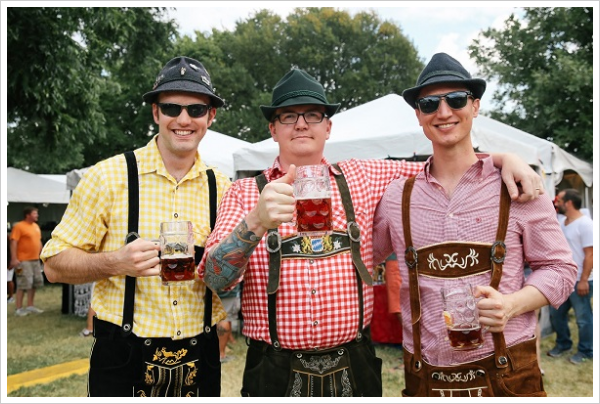Using the information shown in the image, answer the question with as much detail as possible: On which day was the Oktoberfest celebration held?

The caption explicitly states that the Oktoberfest celebration was held on Saturday, October 1, 2016.